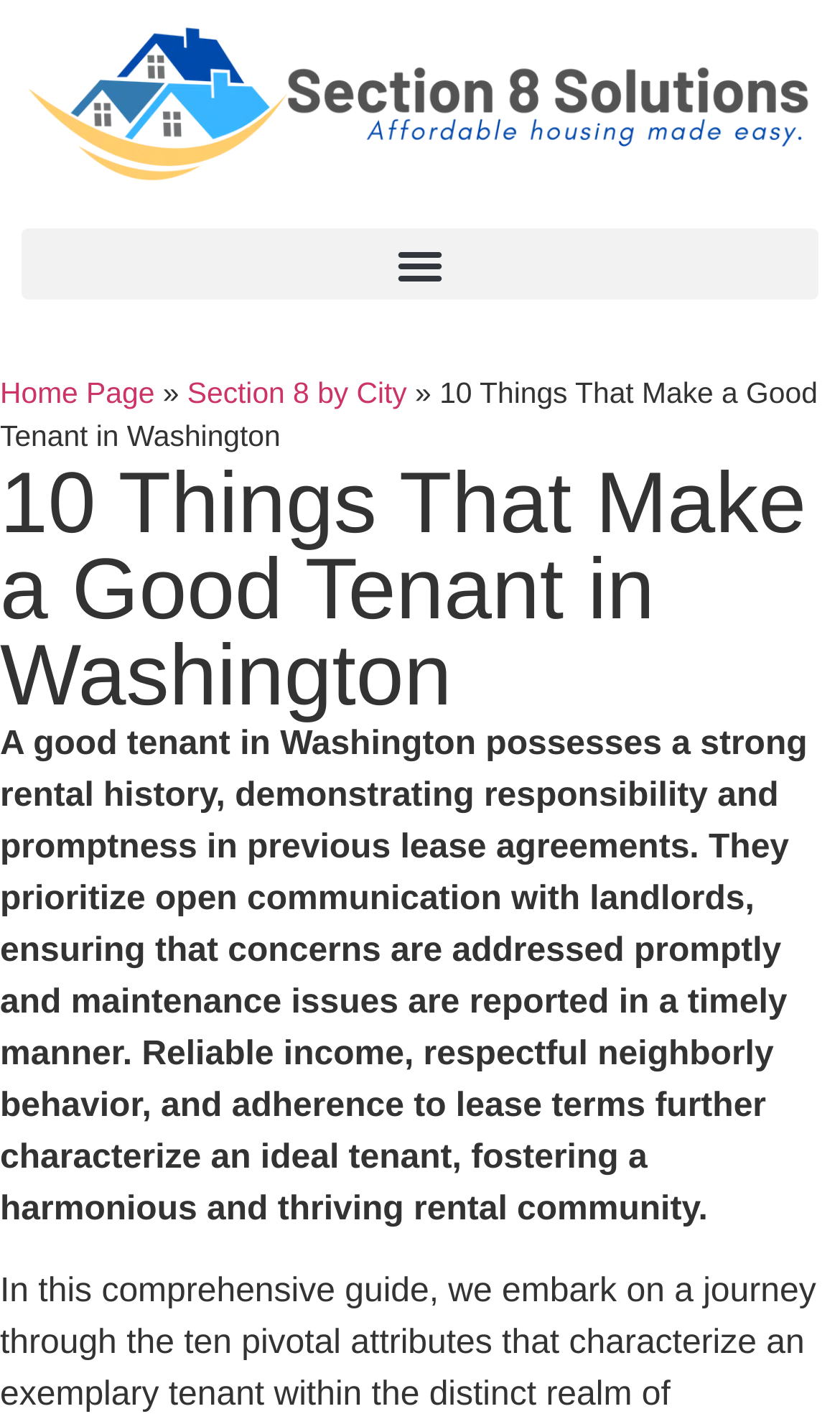Identify the bounding box coordinates for the UI element described as follows: "Section 8 by City". Ensure the coordinates are four float numbers between 0 and 1, formatted as [left, top, right, bottom].

[0.223, 0.266, 0.484, 0.289]